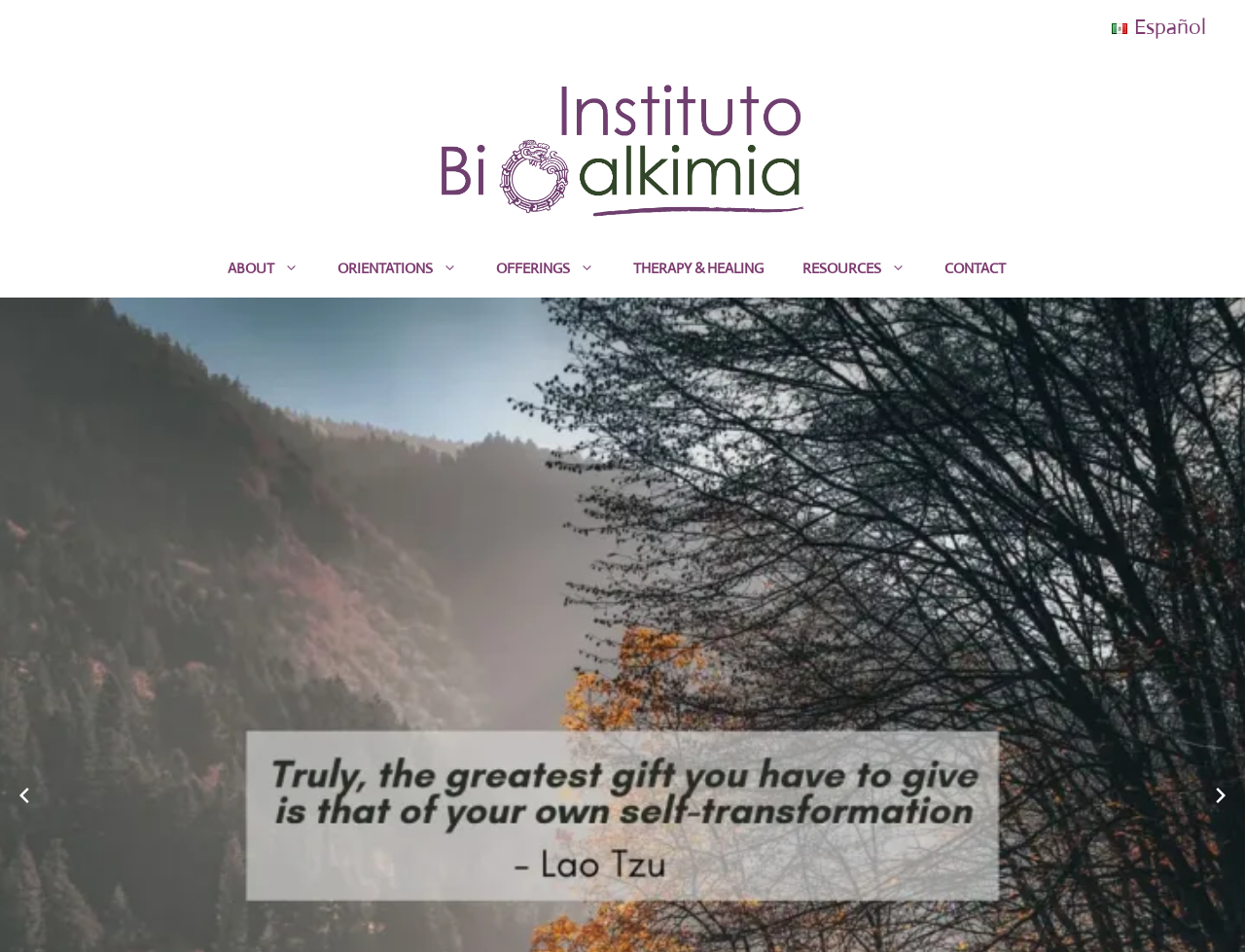Extract the bounding box coordinates of the UI element described: "About". Provide the coordinates in the format [left, top, right, bottom] with values ranging from 0 to 1.

[0.167, 0.251, 0.255, 0.312]